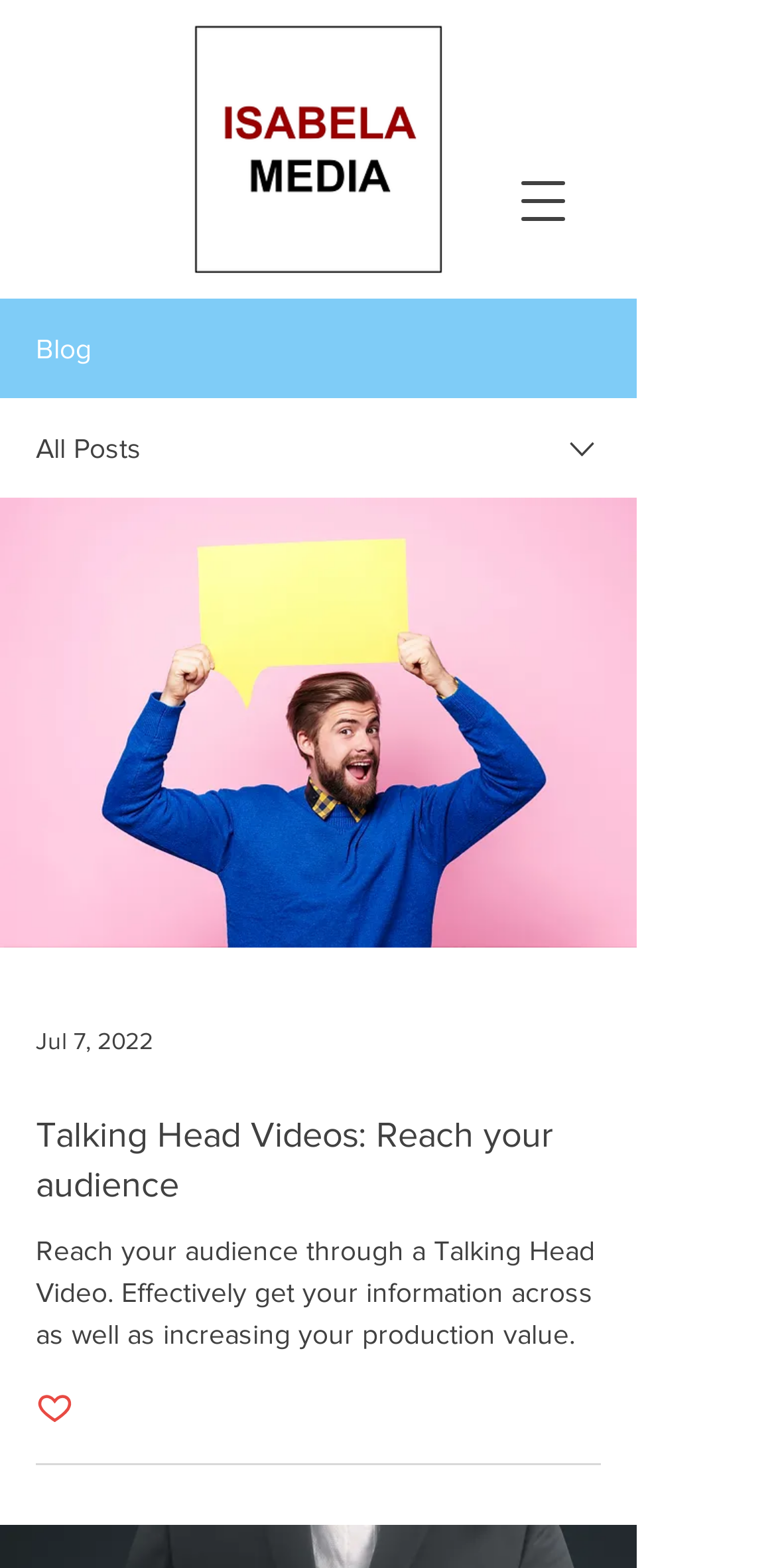What is the category of the blog post?
Please provide a detailed answer to the question.

The category of the blog post can be inferred from the content of the webpage, which is related to fashion and fitness industries. The blog post title 'Talking Head Videos: Reach your audience' also suggests that it is related to marketing and news in these industries.